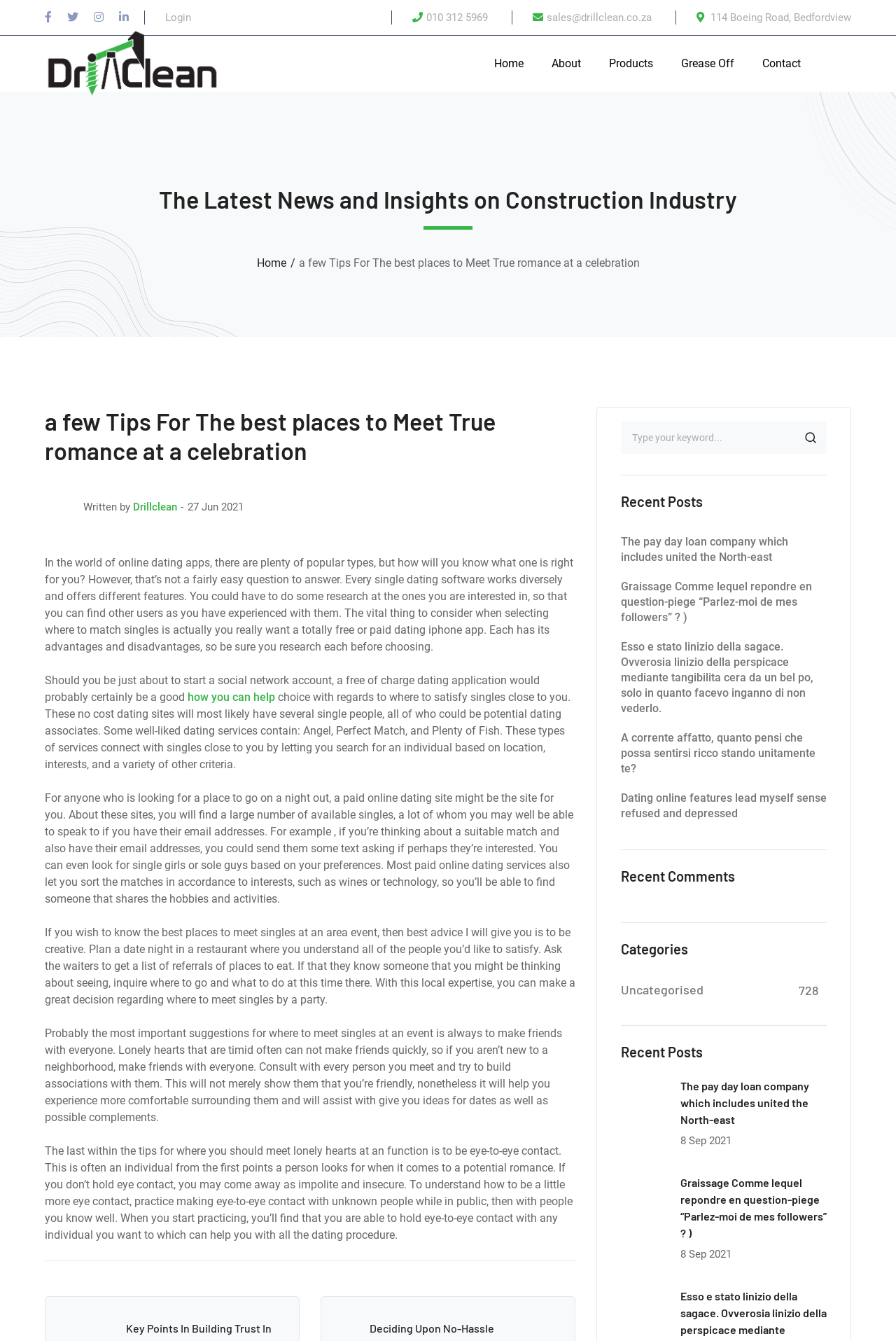Locate the bounding box coordinates of the element you need to click to accomplish the task described by this instruction: "Click on the link to Cat Behavior".

None